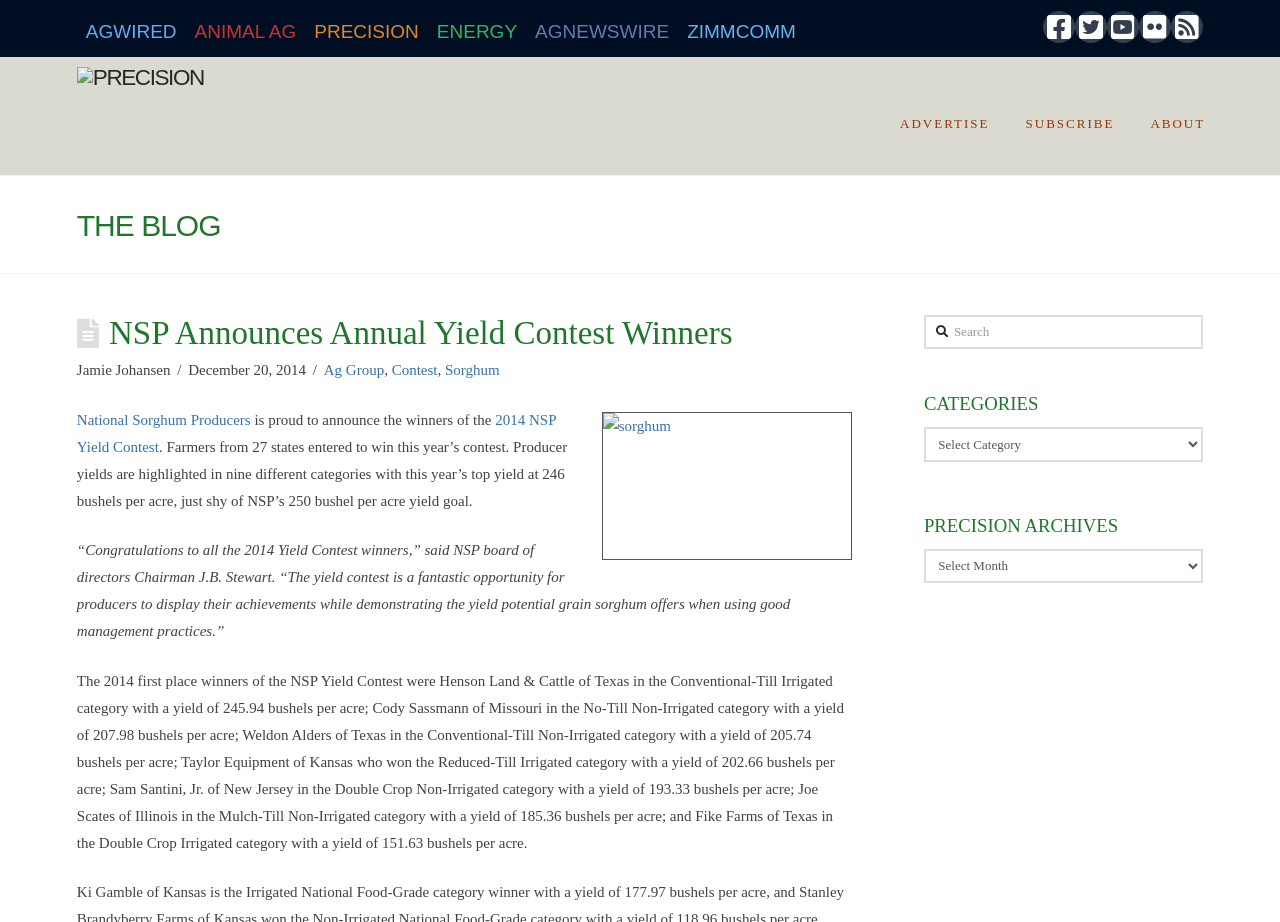Determine the bounding box coordinates of the element's region needed to click to follow the instruction: "Click on the Facebook link". Provide these coordinates as four float numbers between 0 and 1, formatted as [left, top, right, bottom].

[0.815, 0.012, 0.84, 0.047]